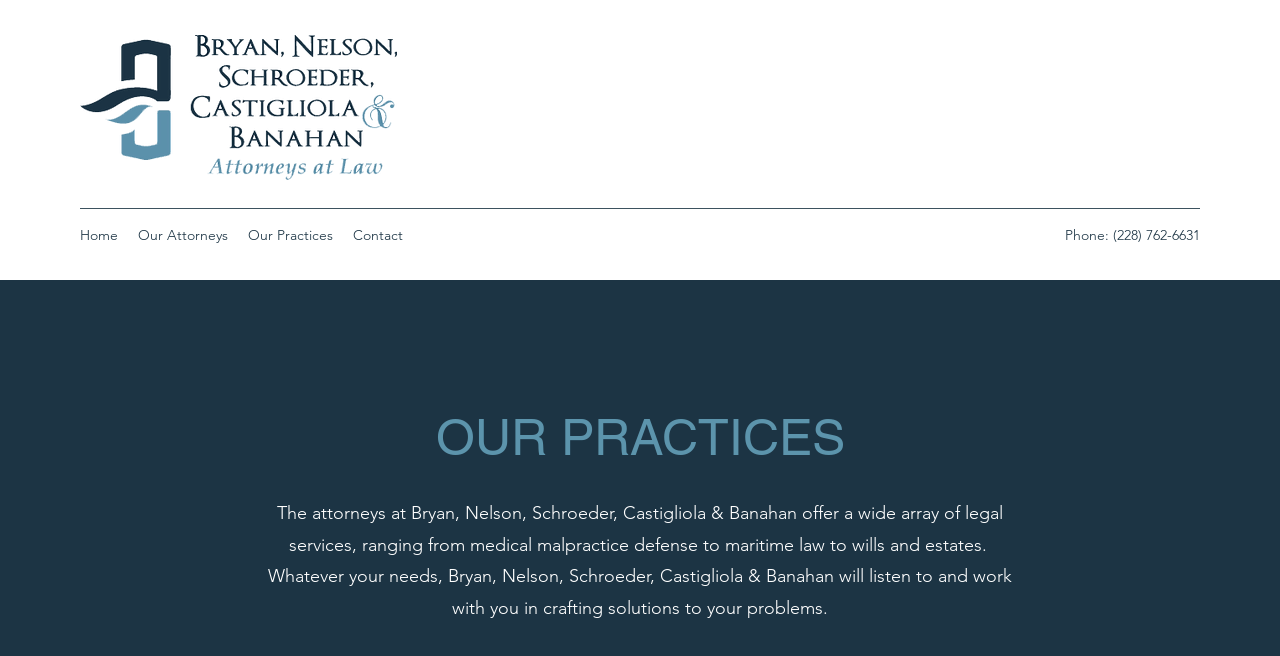How many links are in the navigation menu?
Answer the question based on the image using a single word or a brief phrase.

4